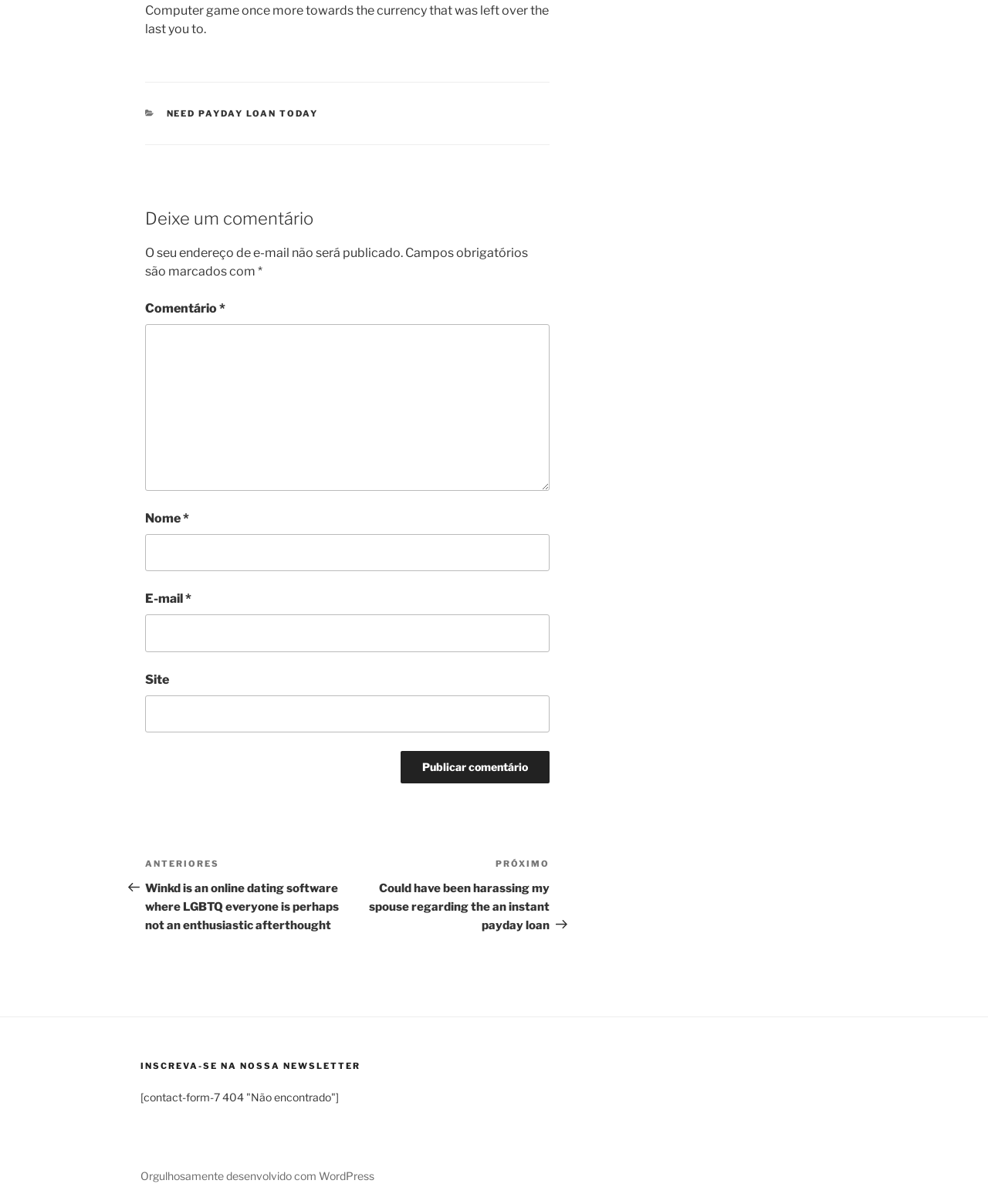Determine the bounding box coordinates of the clickable element necessary to fulfill the instruction: "Leave a comment". Provide the coordinates as four float numbers within the 0 to 1 range, i.e., [left, top, right, bottom].

[0.147, 0.269, 0.556, 0.408]